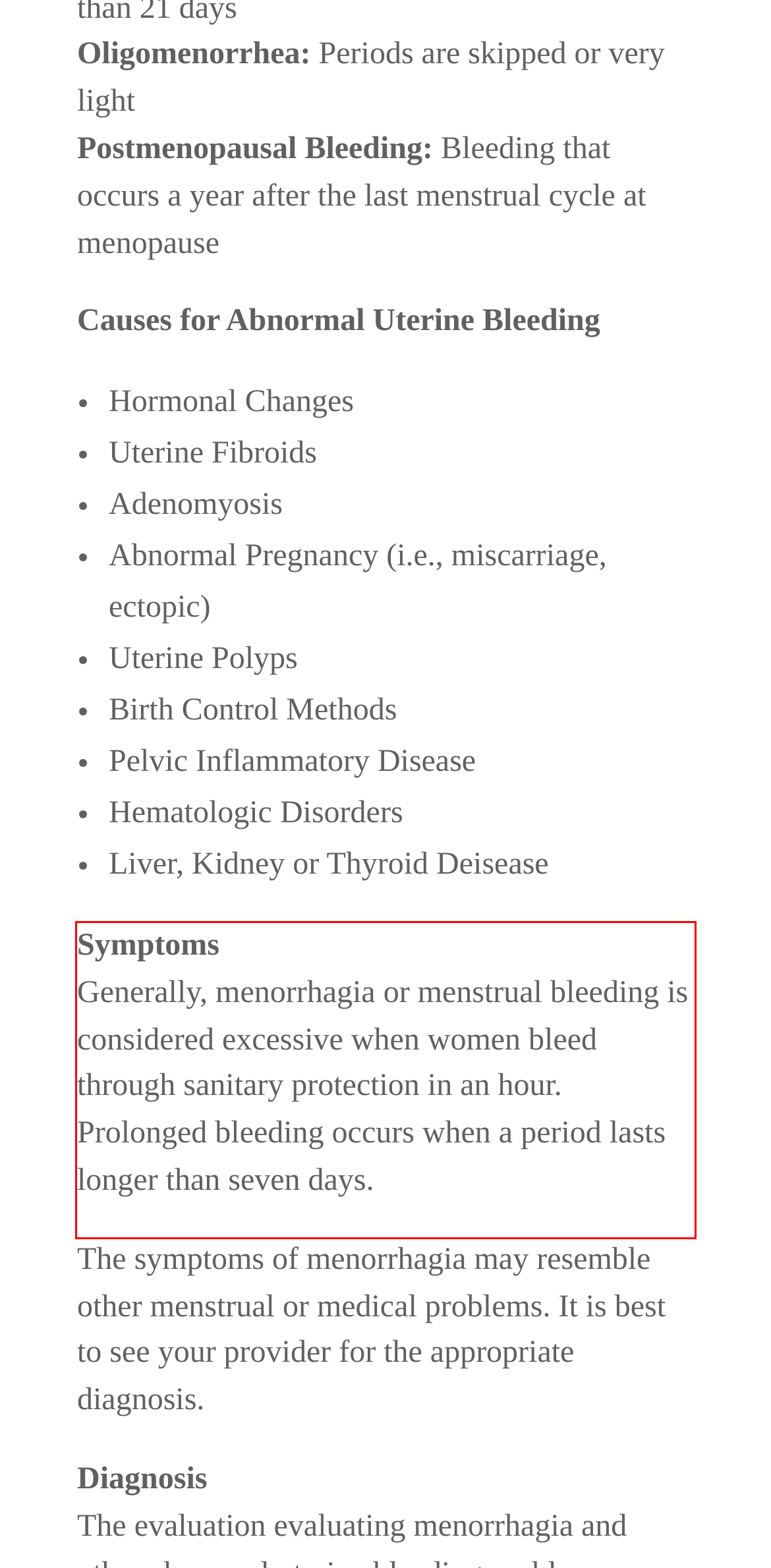Using the provided webpage screenshot, recognize the text content in the area marked by the red bounding box.

Symptoms Generally, menorrhagia or menstrual bleeding is considered excessive when women bleed through sanitary protection in an hour. Prolonged bleeding occurs when a period lasts longer than seven days.